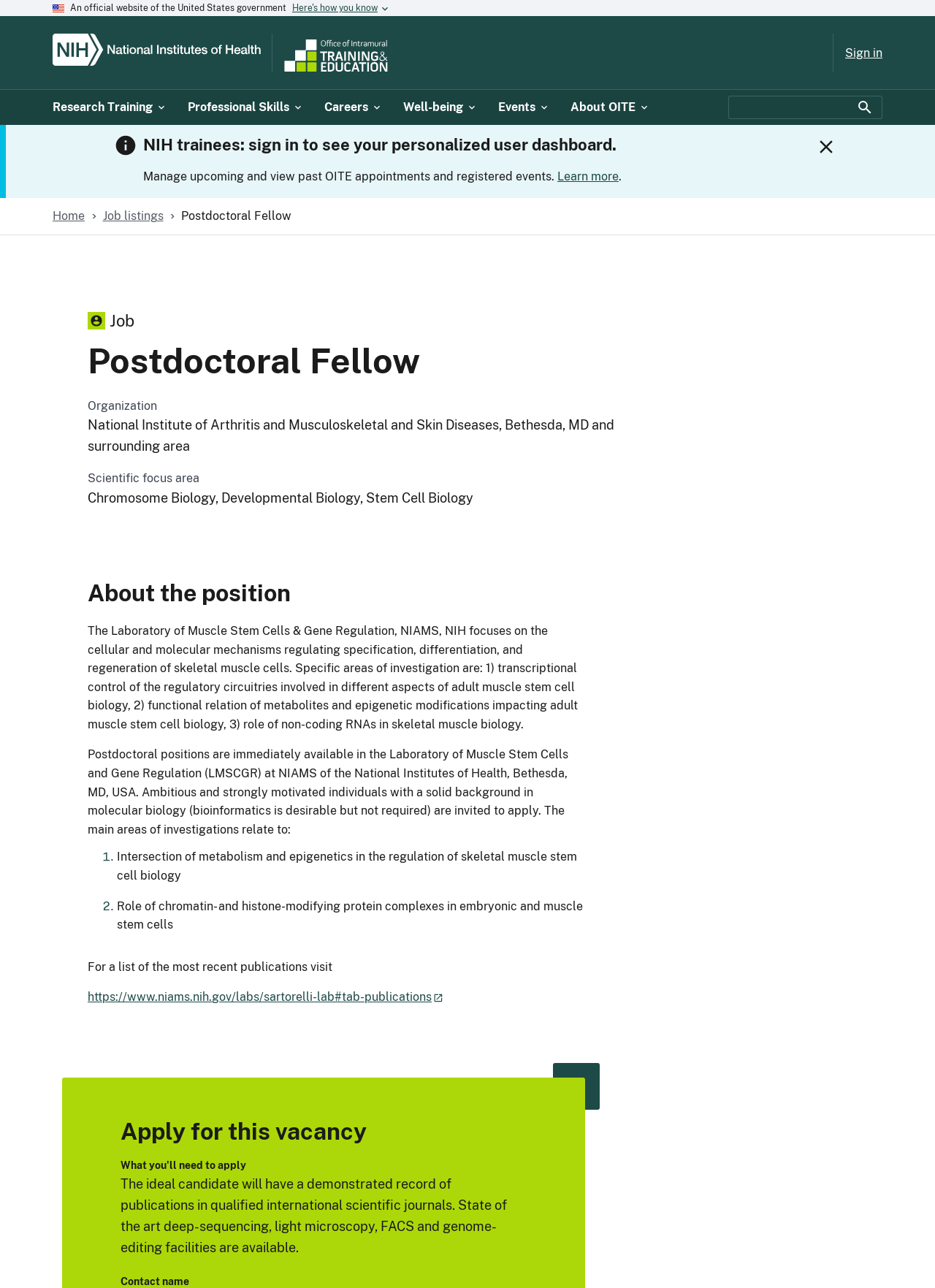Please identify the bounding box coordinates of the element I need to click to follow this instruction: "Apply for the postdoctoral fellow position".

[0.129, 0.868, 0.563, 0.89]